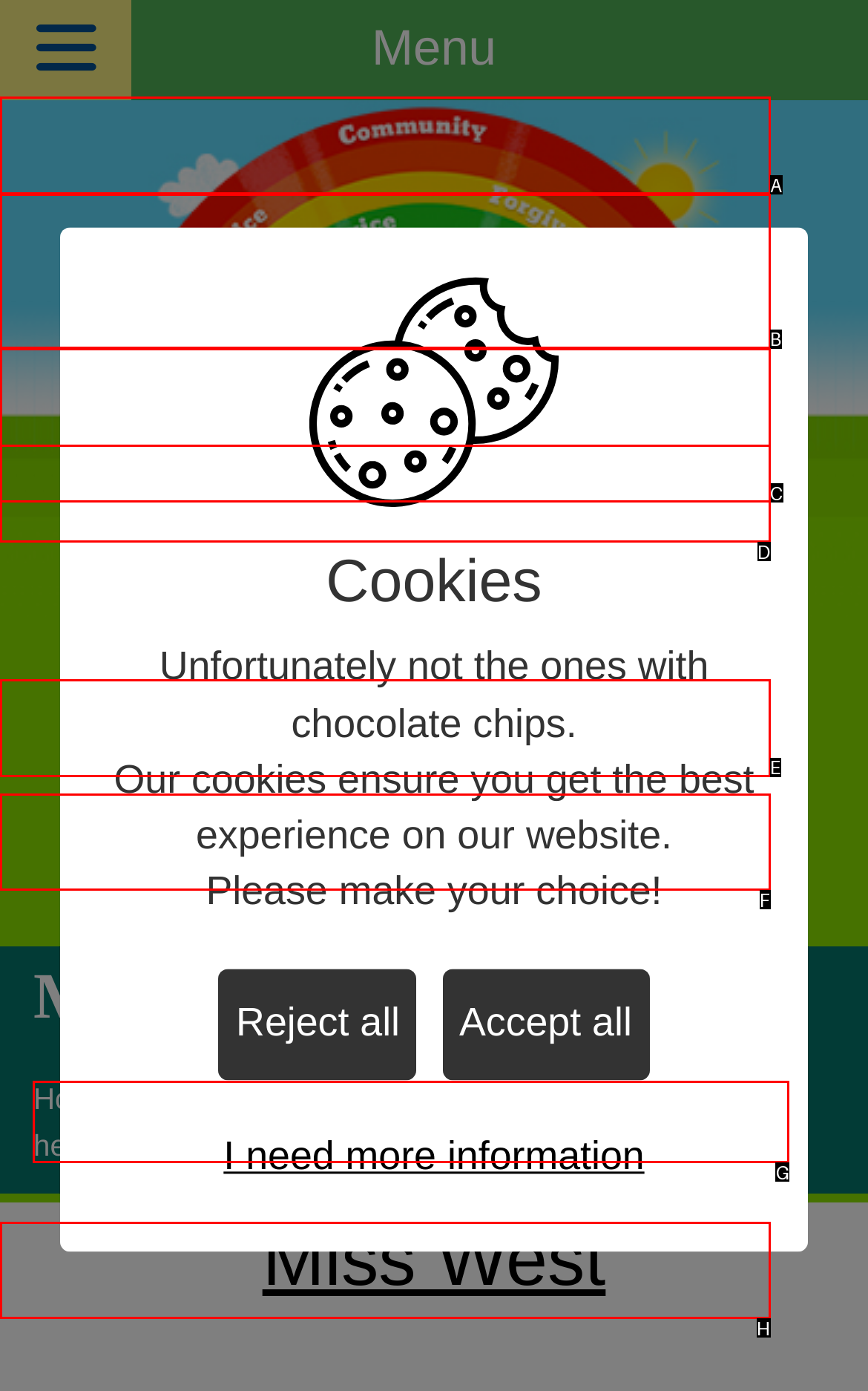Tell me which UI element to click to fulfill the given task: View the Teaching Stars information. Respond with the letter of the correct option directly.

G